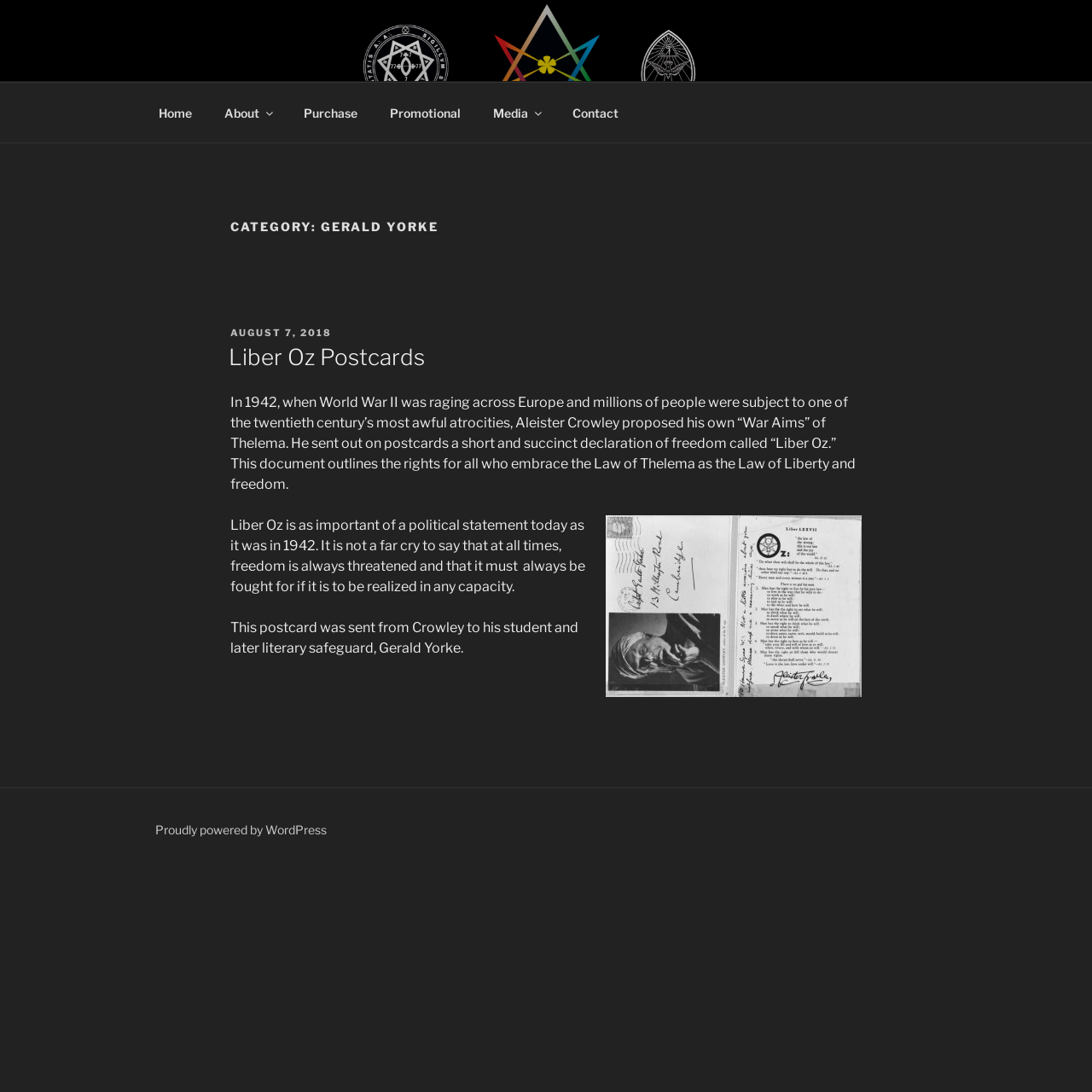What is the title of the article?
Examine the image and provide an in-depth answer to the question.

I found the article title by looking at the heading element with the text 'Liber Oz Postcards' which is located inside the article element with a bounding box coordinate of [0.211, 0.314, 0.789, 0.342].